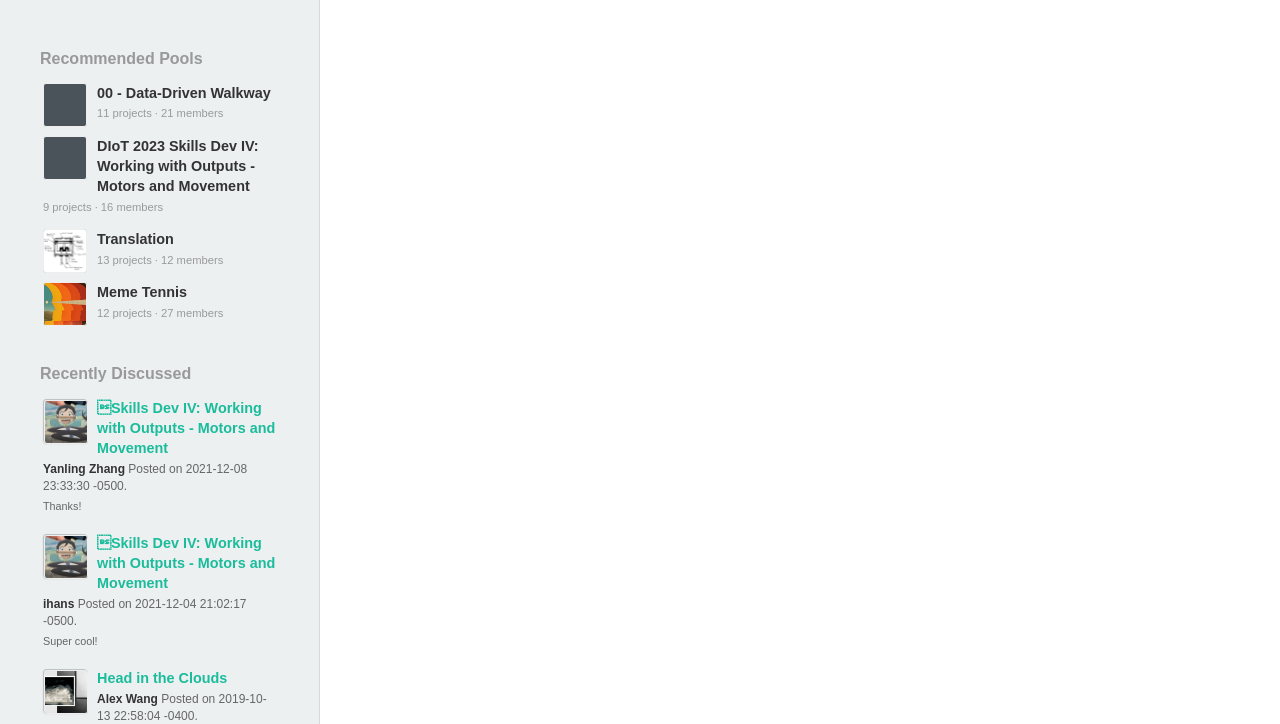Using the provided element description, identify the bounding box coordinates as (top-left x, top-left y, bottom-right x, bottom-right y). Ensure all values are between 0 and 1. Description: Head in the Clouds

[0.076, 0.925, 0.178, 0.947]